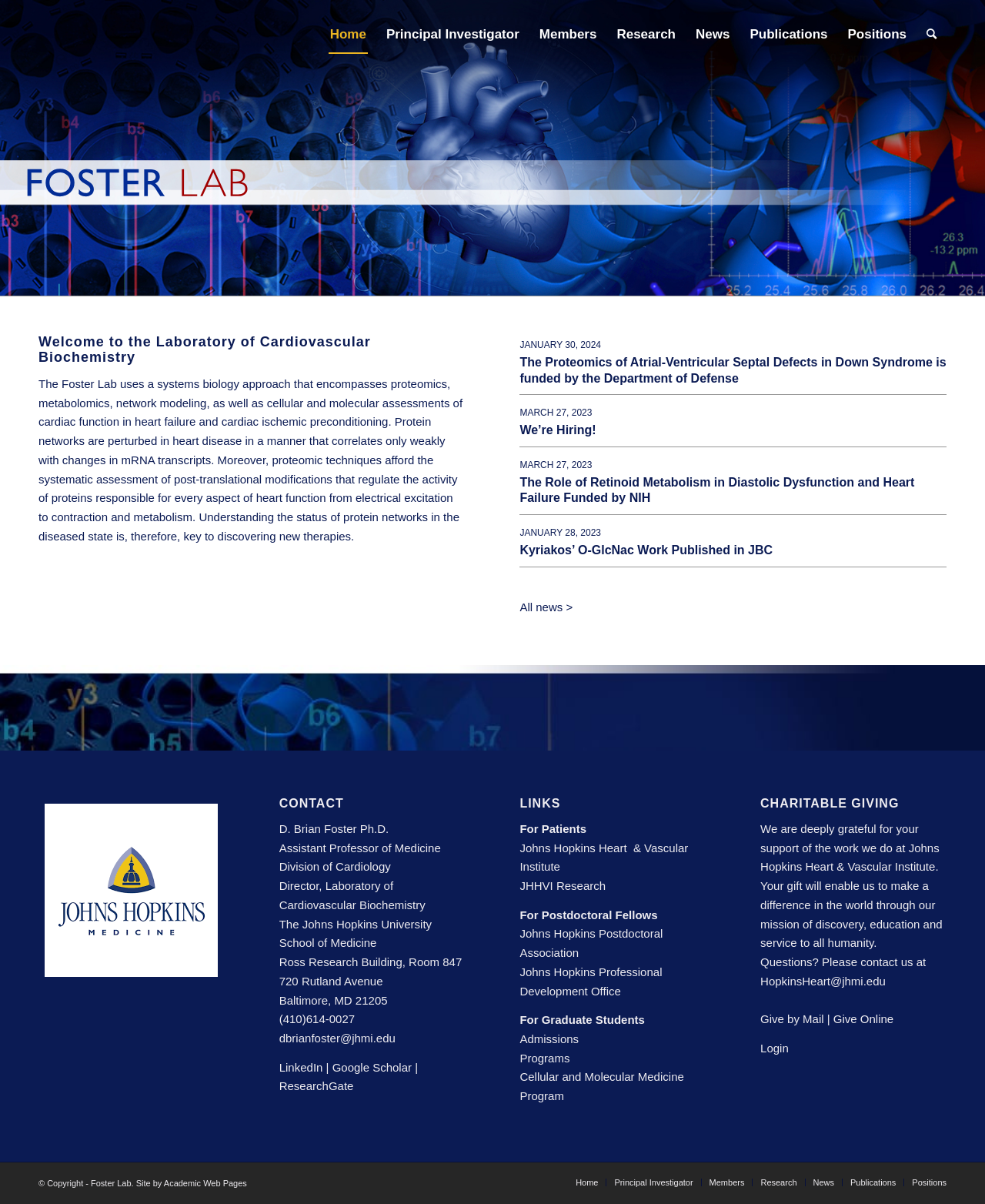What is the contact email of D. Brian Foster?
Please look at the screenshot and answer in one word or a short phrase.

dbrianfoster@jhmi.edu